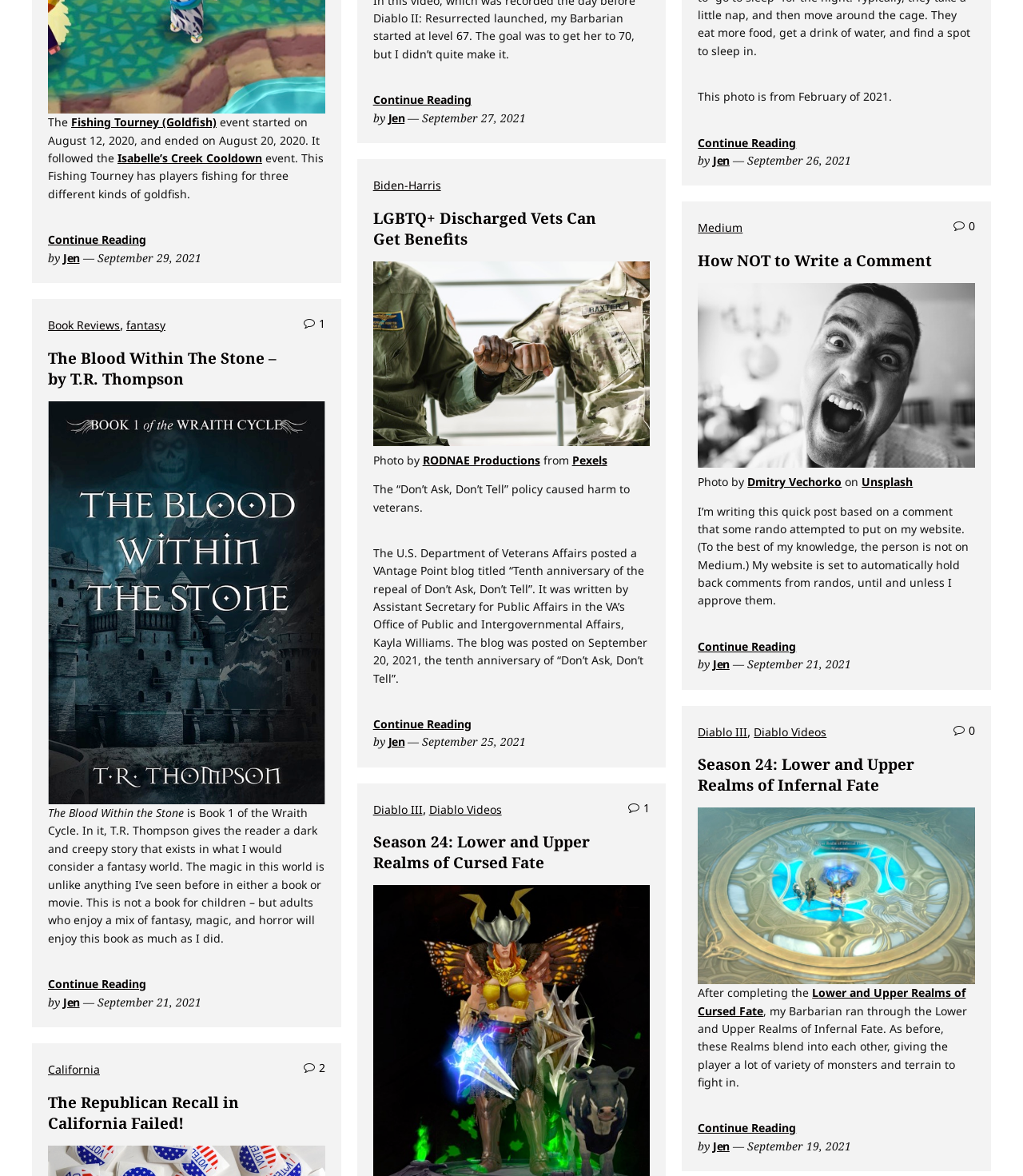Find the bounding box coordinates of the clickable area that will achieve the following instruction: "View the photo by RODNAE Productions".

[0.365, 0.222, 0.635, 0.379]